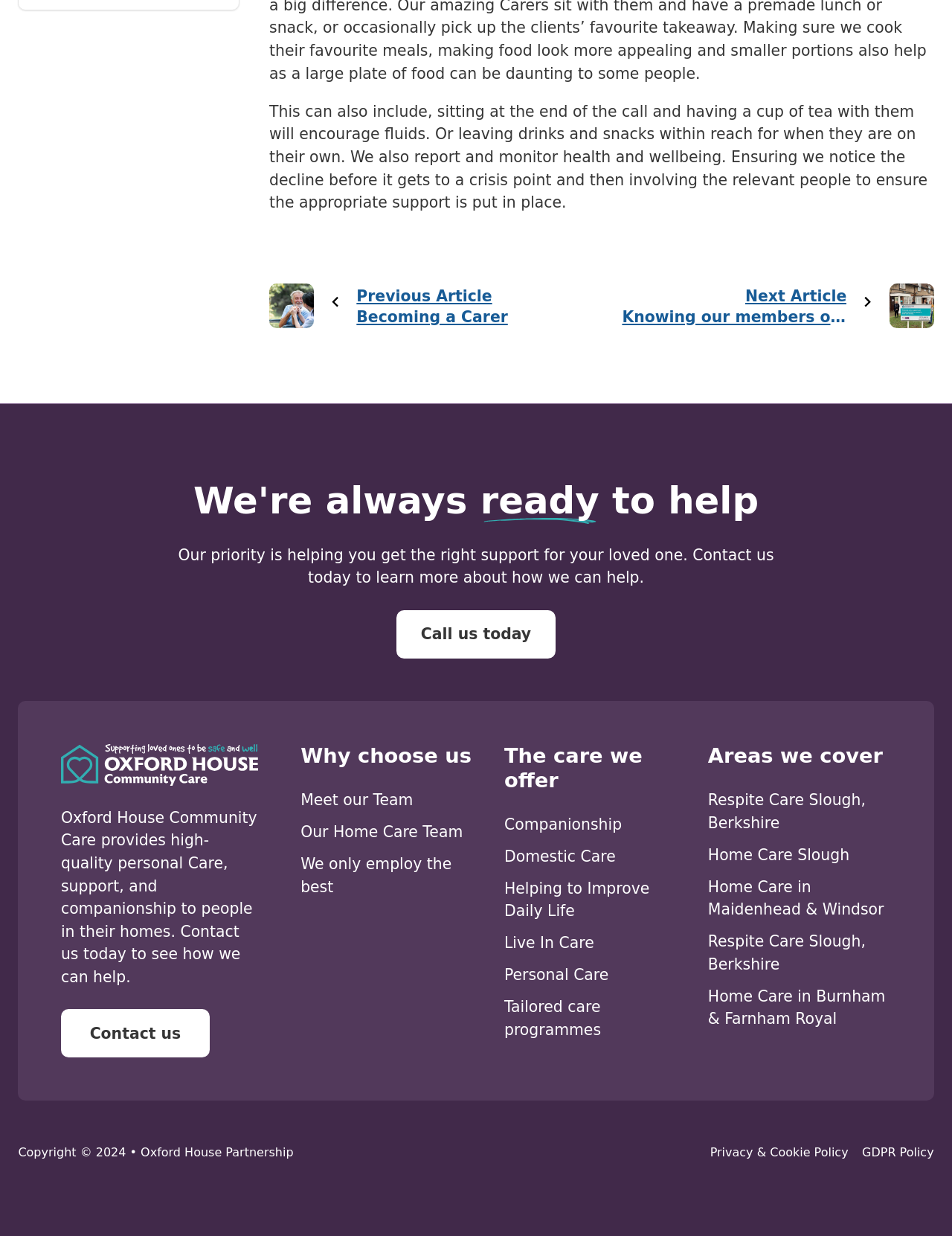Answer the following query with a single word or phrase:
What is the main priority of Oxford House Community Care?

Helping you get the right support